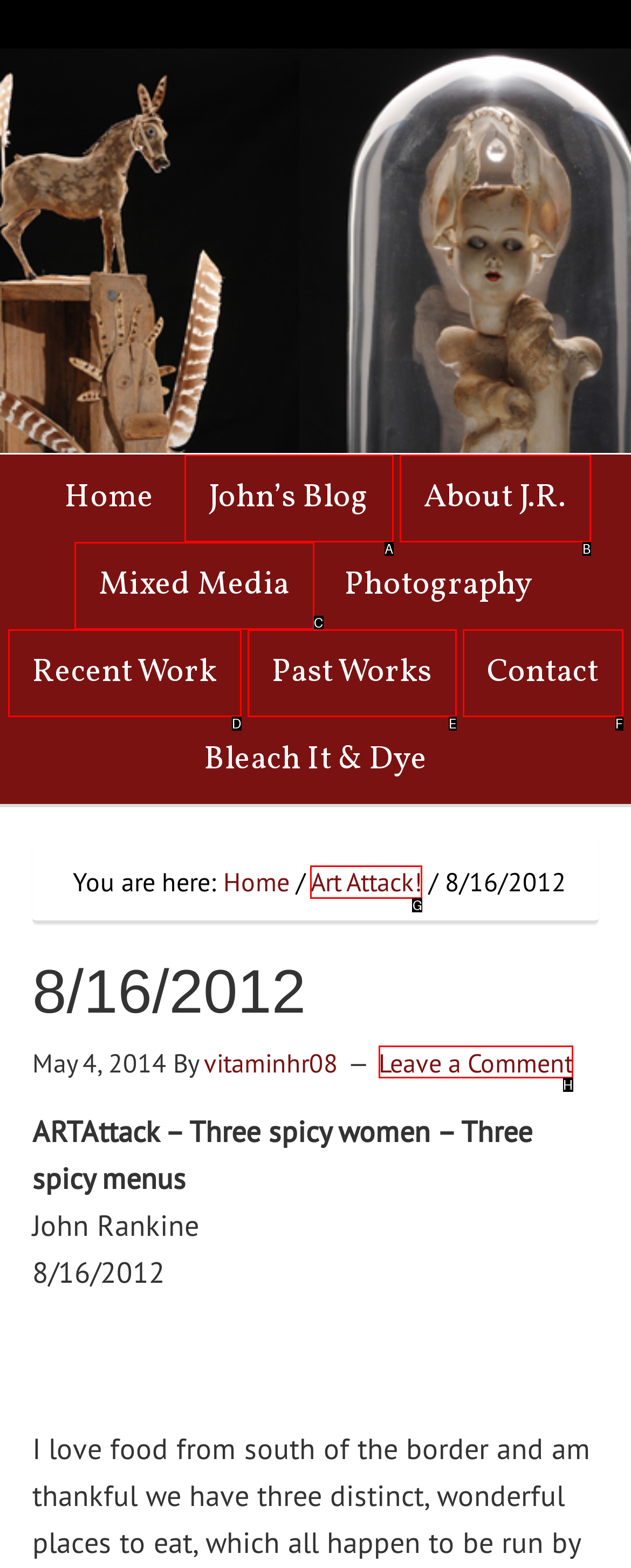From the given options, tell me which letter should be clicked to complete this task: read Art Attack!
Answer with the letter only.

G